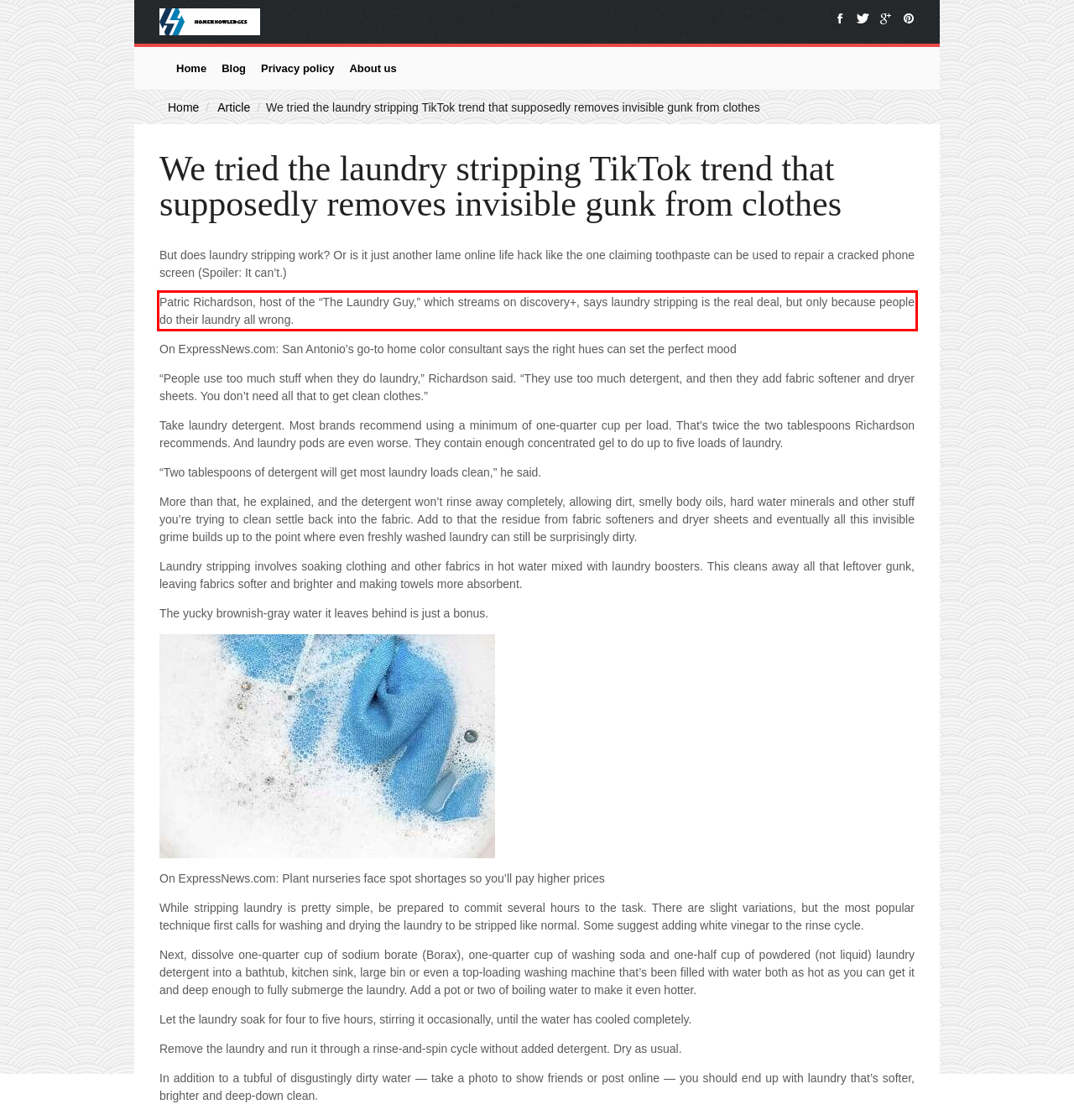From the given screenshot of a webpage, identify the red bounding box and extract the text content within it.

Patric Richardson, host of the “The Laundry Guy,” which streams on discovery+, says laundry stripping is the real deal, but only because people do their laundry all wrong.